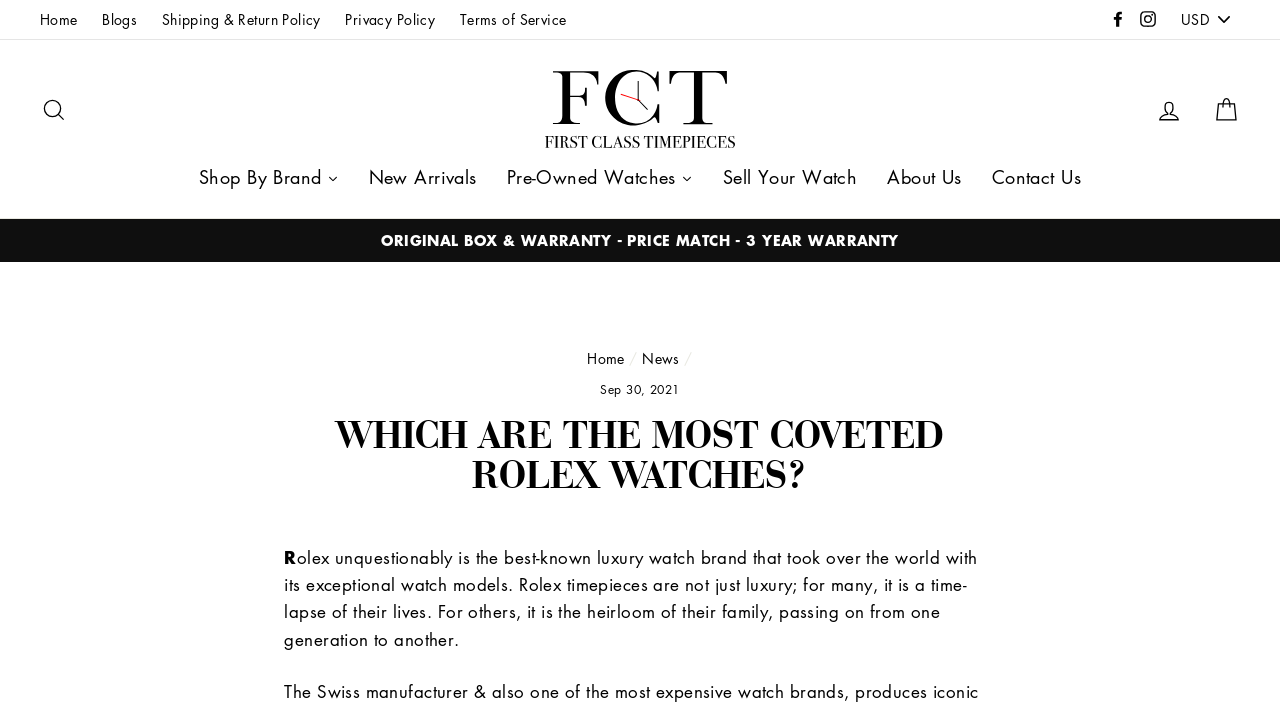Bounding box coordinates are specified in the format (top-left x, top-left y, bottom-right x, bottom-right y). All values are floating point numbers bounded between 0 and 1. Please provide the bounding box coordinate of the region this sentence describes: Facebook

[0.863, 0.004, 0.883, 0.051]